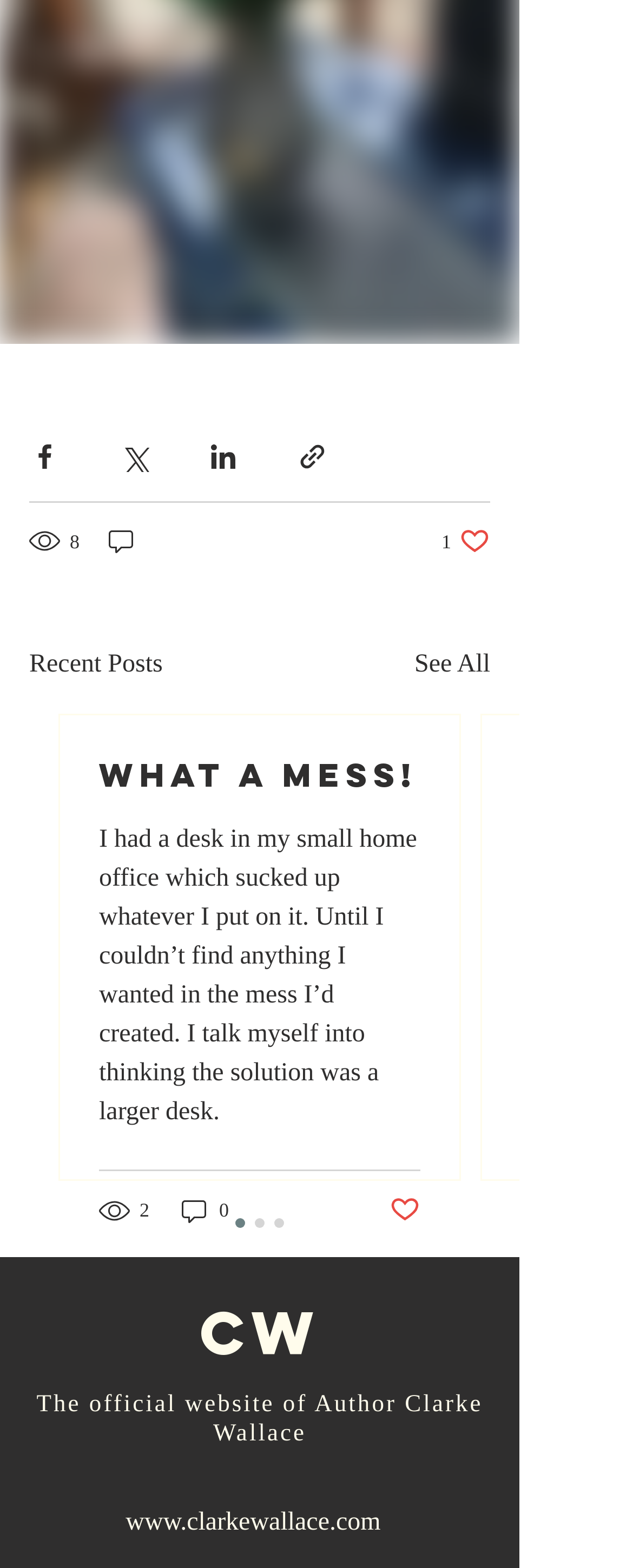Identify the bounding box coordinates of the clickable region to carry out the given instruction: "See all posts".

[0.655, 0.412, 0.774, 0.437]